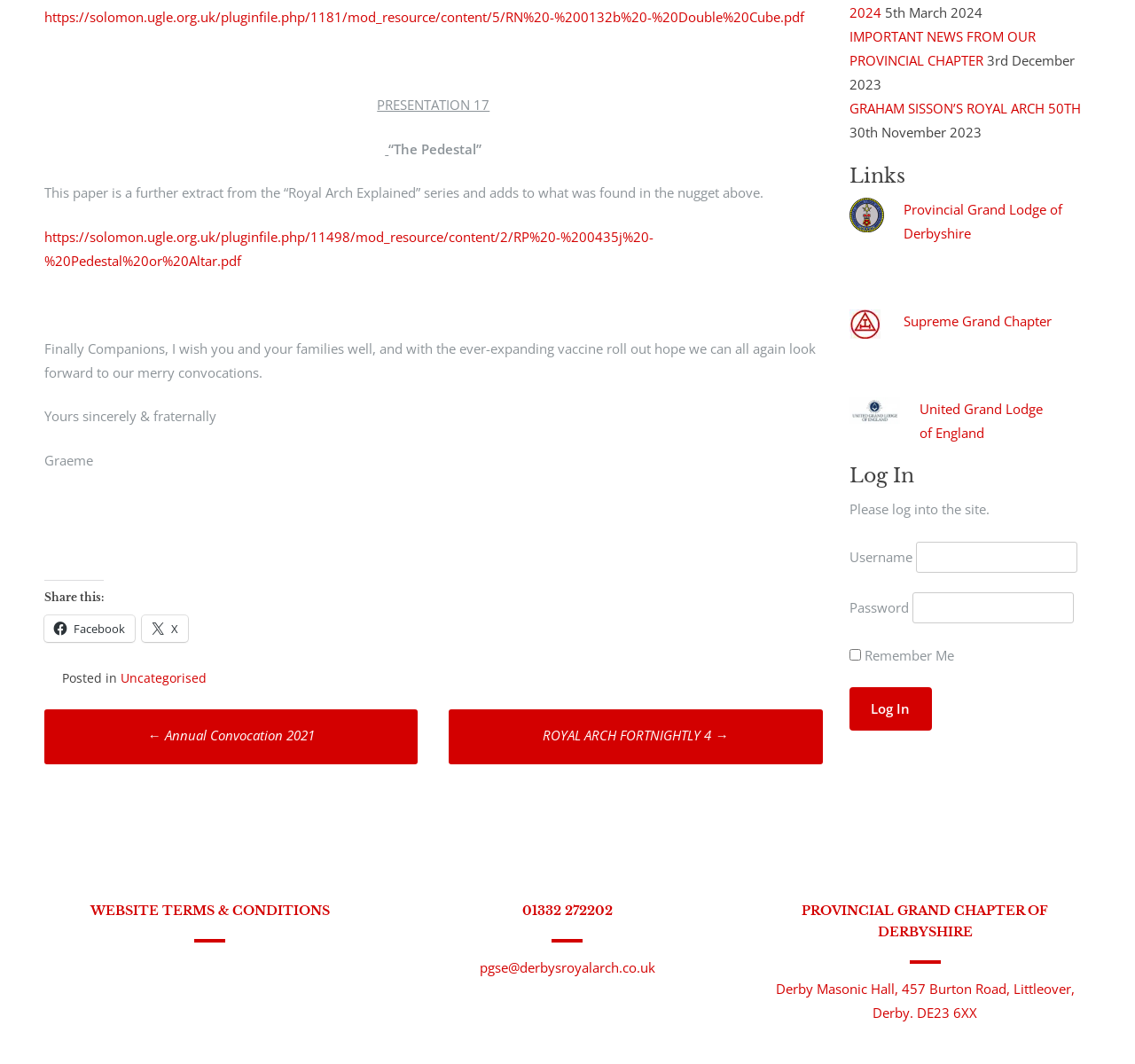Can you find the bounding box coordinates for the element to click on to achieve the instruction: "Click the link to download the 'Double Cube' PDF"?

[0.039, 0.008, 0.709, 0.024]